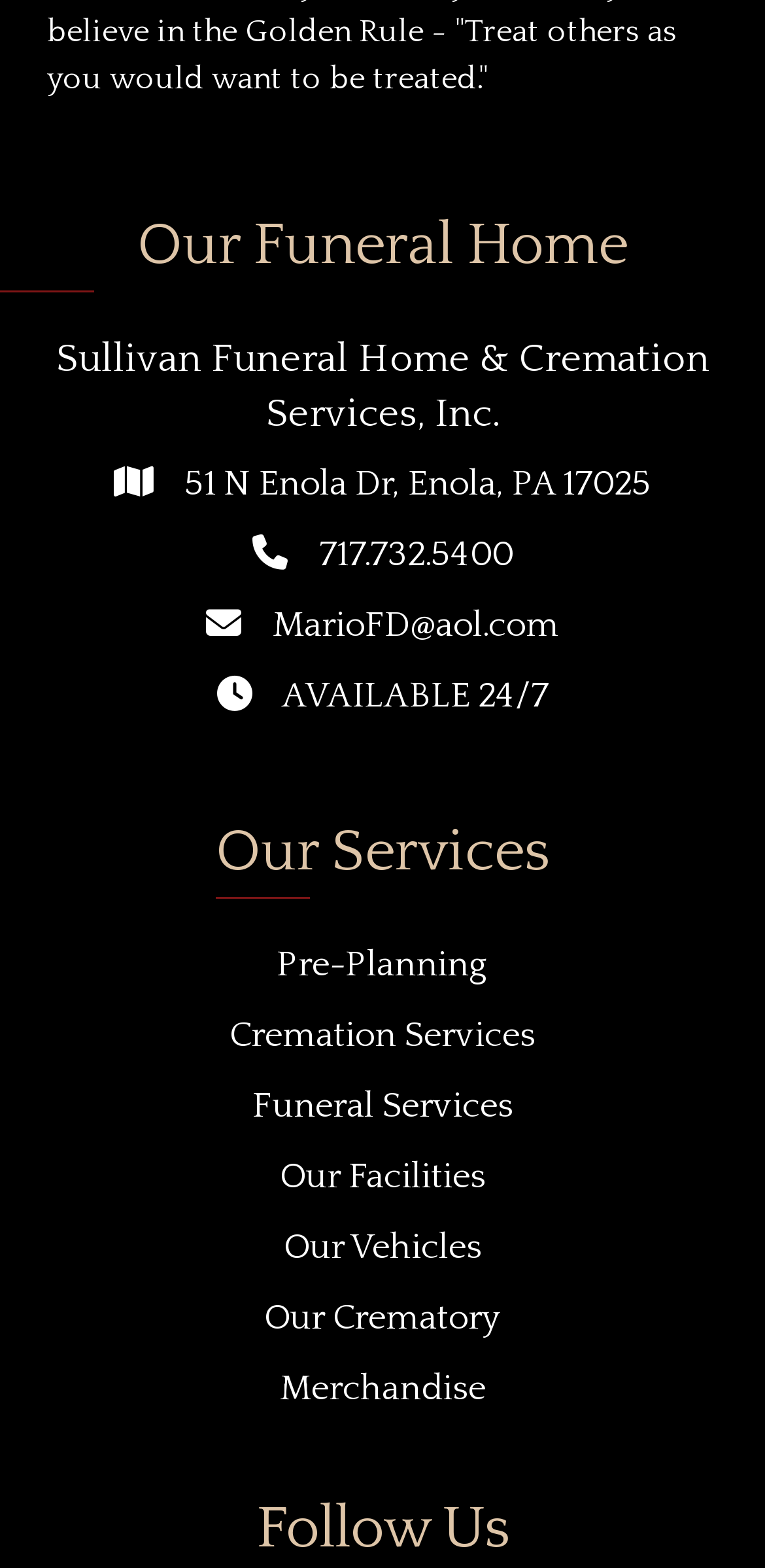Is Sullivan Funeral Home available 24/7?
Please give a detailed and thorough answer to the question, covering all relevant points.

I found the text 'AVAILABLE 24/7' which is located below the contact information of Sullivan Funeral Home, indicating that they are available 24 hours a day, 7 days a week.